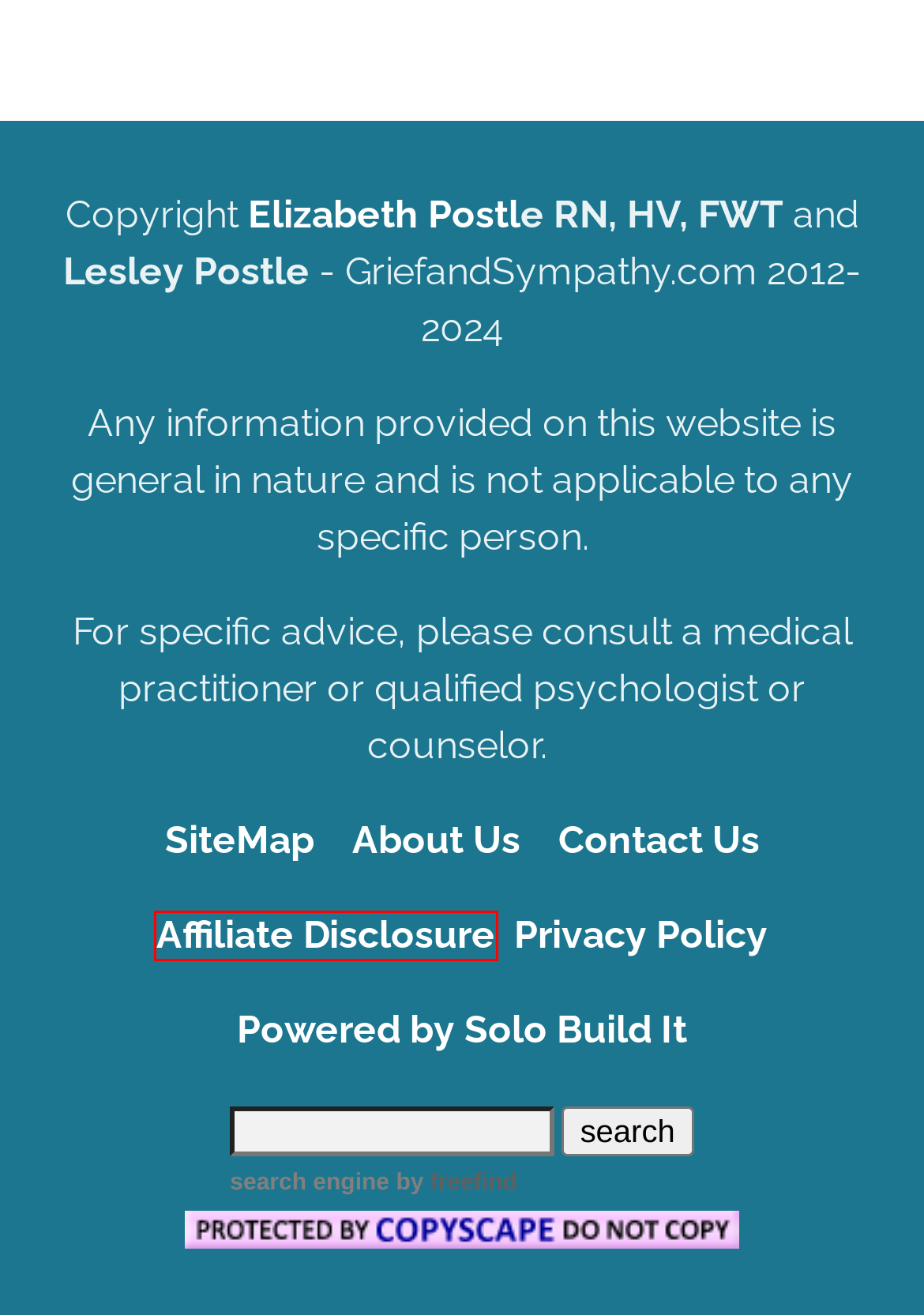Review the screenshot of a webpage which includes a red bounding box around an element. Select the description that best fits the new webpage once the element in the bounding box is clicked. Here are the candidates:
A. Sitemap
B. Grief Counseling Online - Your Questions Answered
C. Affiliate Disclosure
D. About the Author of Grief and Sympathy - Elizabeth Postle
E. Copyscape Plagiarism Checker - Duplicate Content Detection Software
F. Solo Build It! (SBI!) - Proof of Success
G. Grief and Sympathy - a healing hug for those suffering loss of any kind
H. 7 Best Sympathy Gift Baskets

C